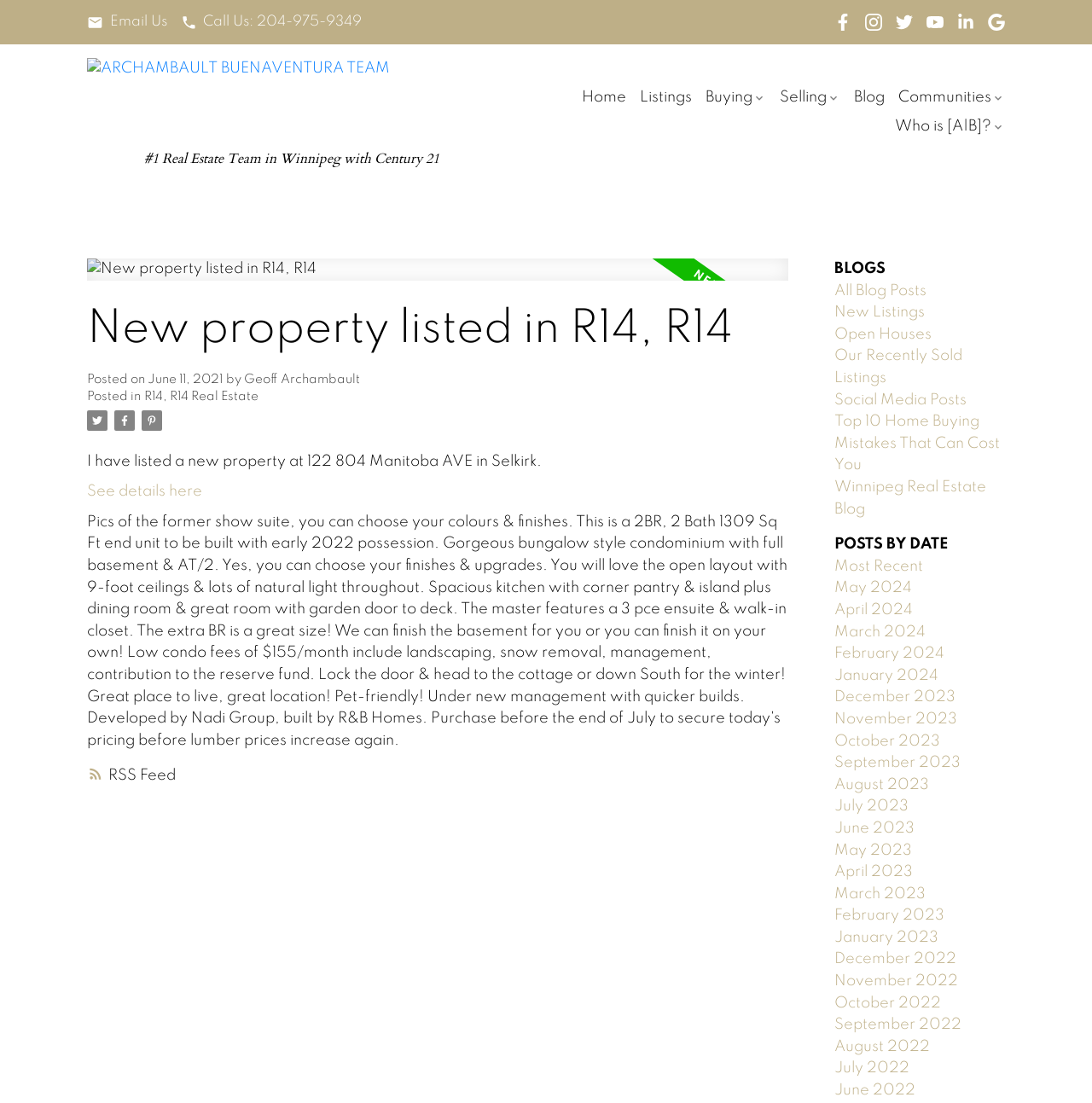Generate the text content of the main heading of the webpage.

New property listed in R14, R14